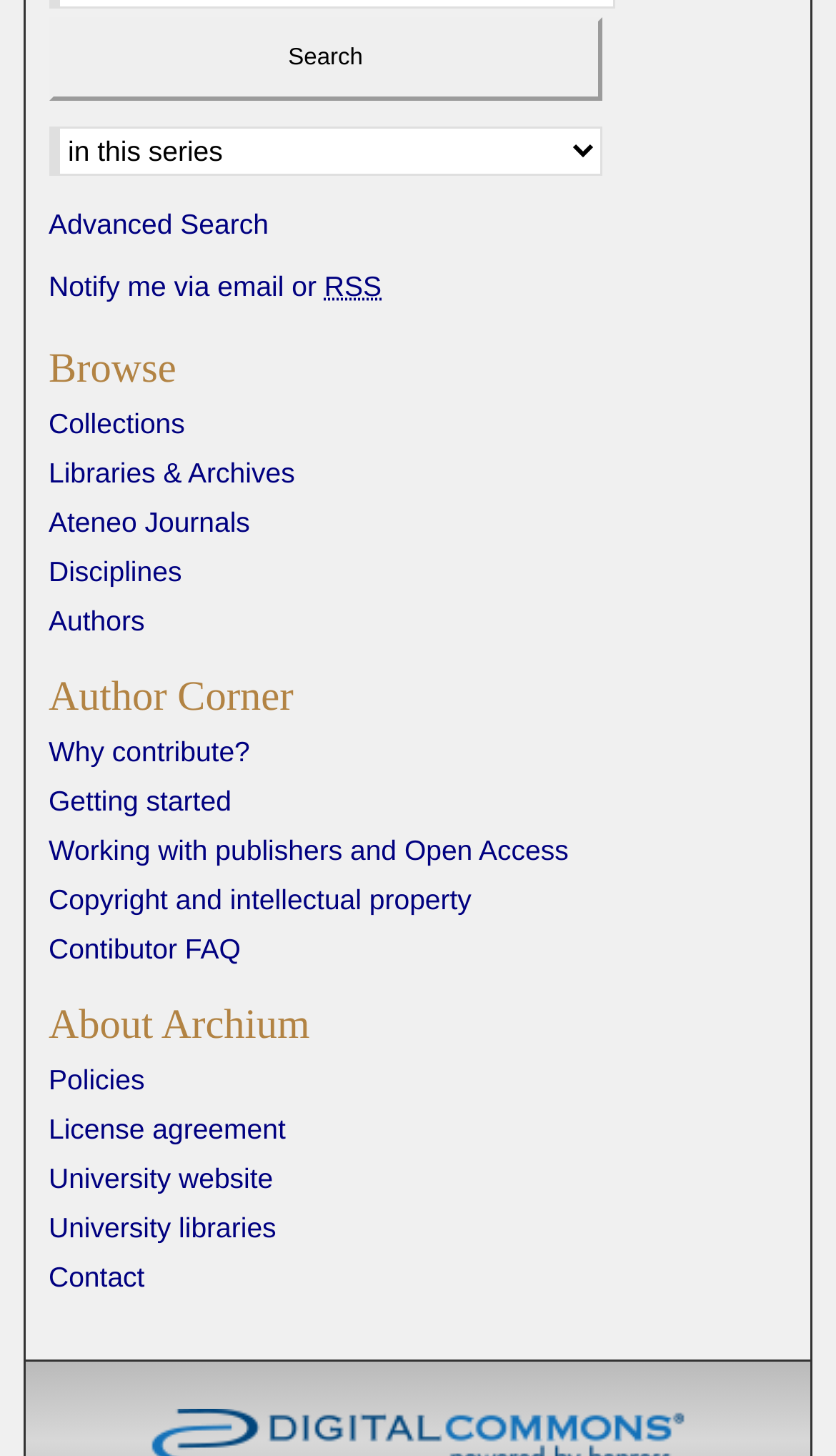Refer to the element description Why contribute? and identify the corresponding bounding box in the screenshot. Format the coordinates as (top-left x, top-left y, bottom-right x, bottom-right y) with values in the range of 0 to 1.

[0.058, 0.505, 0.942, 0.527]